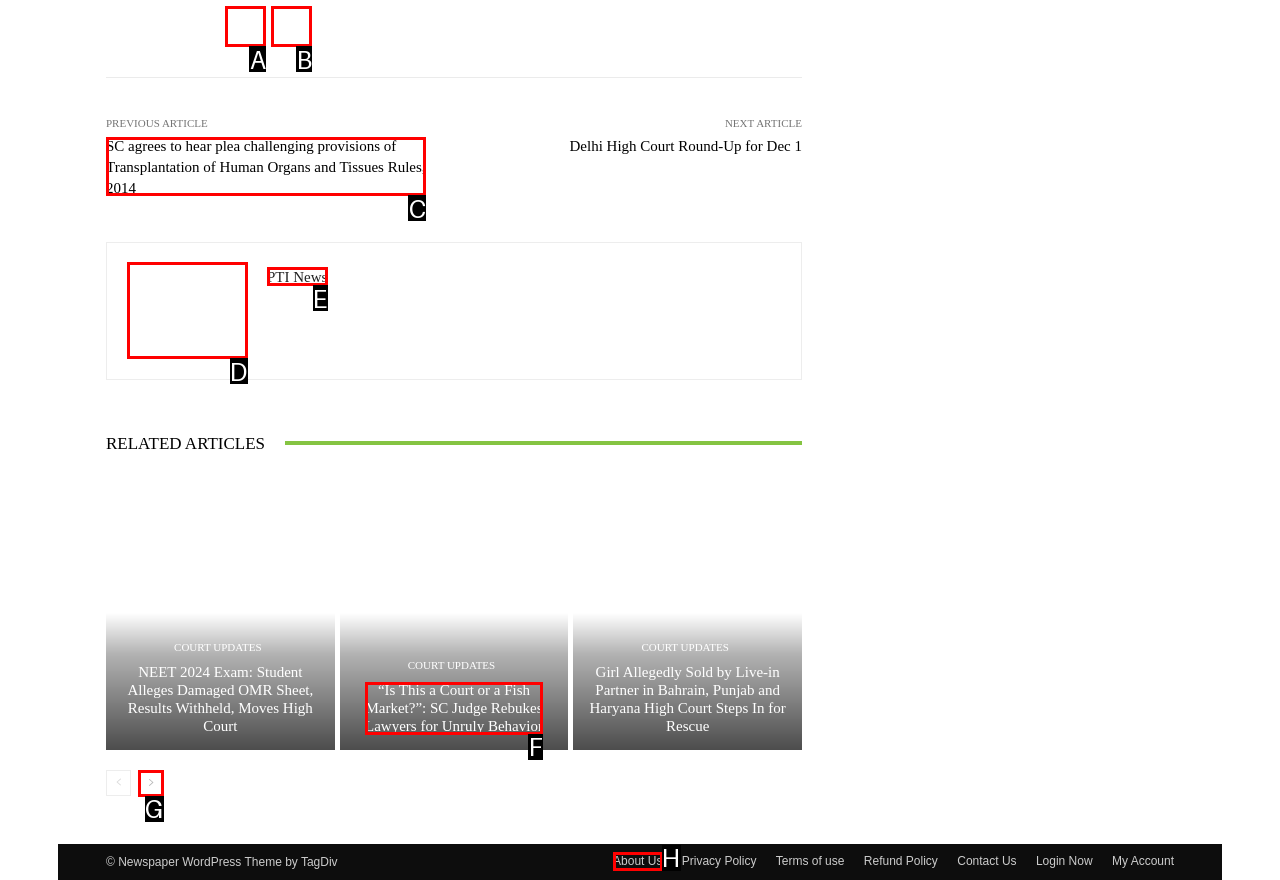Find the HTML element that matches the description: parent_node: PTI News title="PTI News"
Respond with the corresponding letter from the choices provided.

D